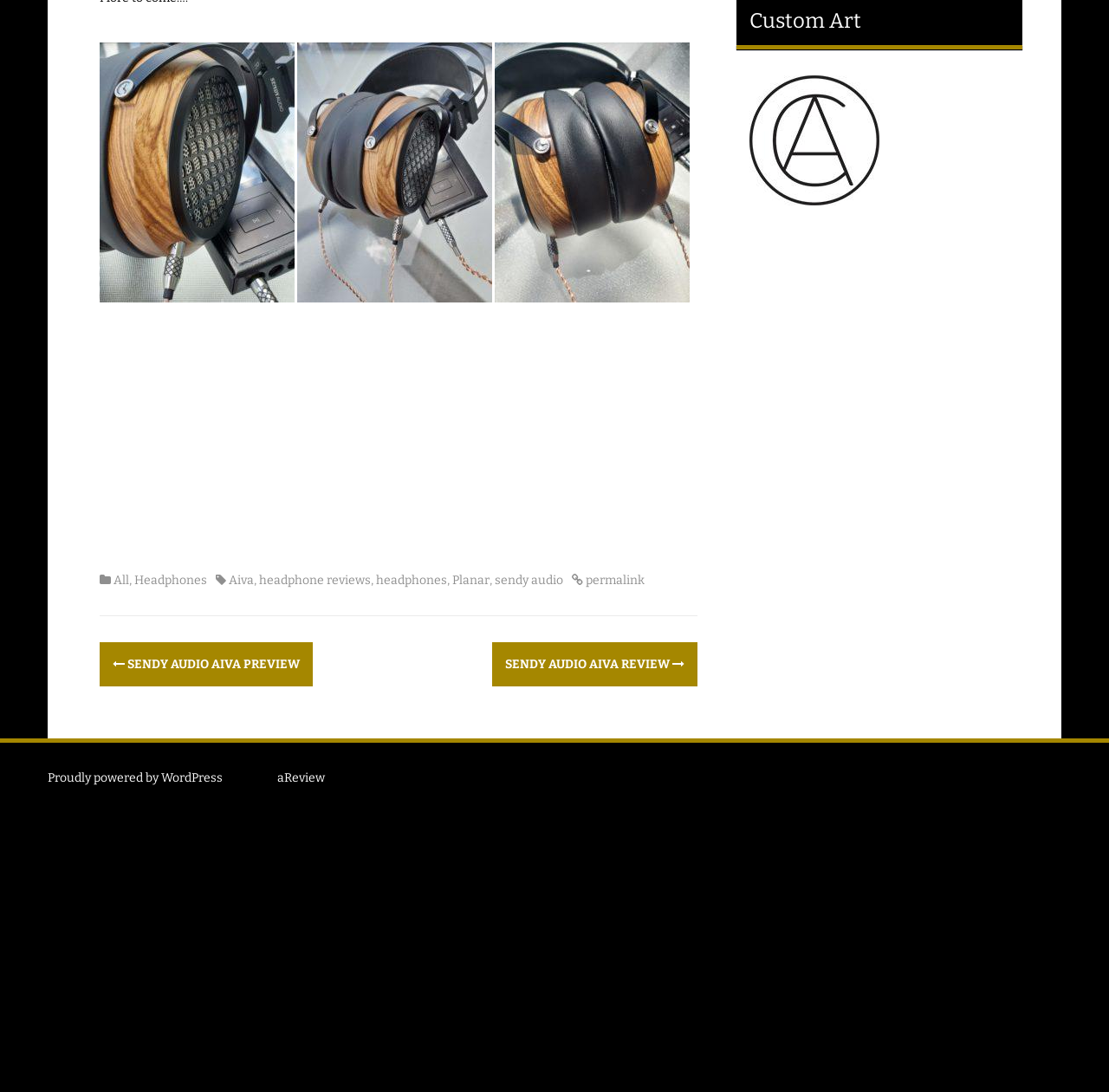What is the name of the theme used by the website?
Look at the webpage screenshot and answer the question with a detailed explanation.

The website's theme is 'aReview', as indicated by the text 'Theme: aReview by aThemes' at the bottom of the page.